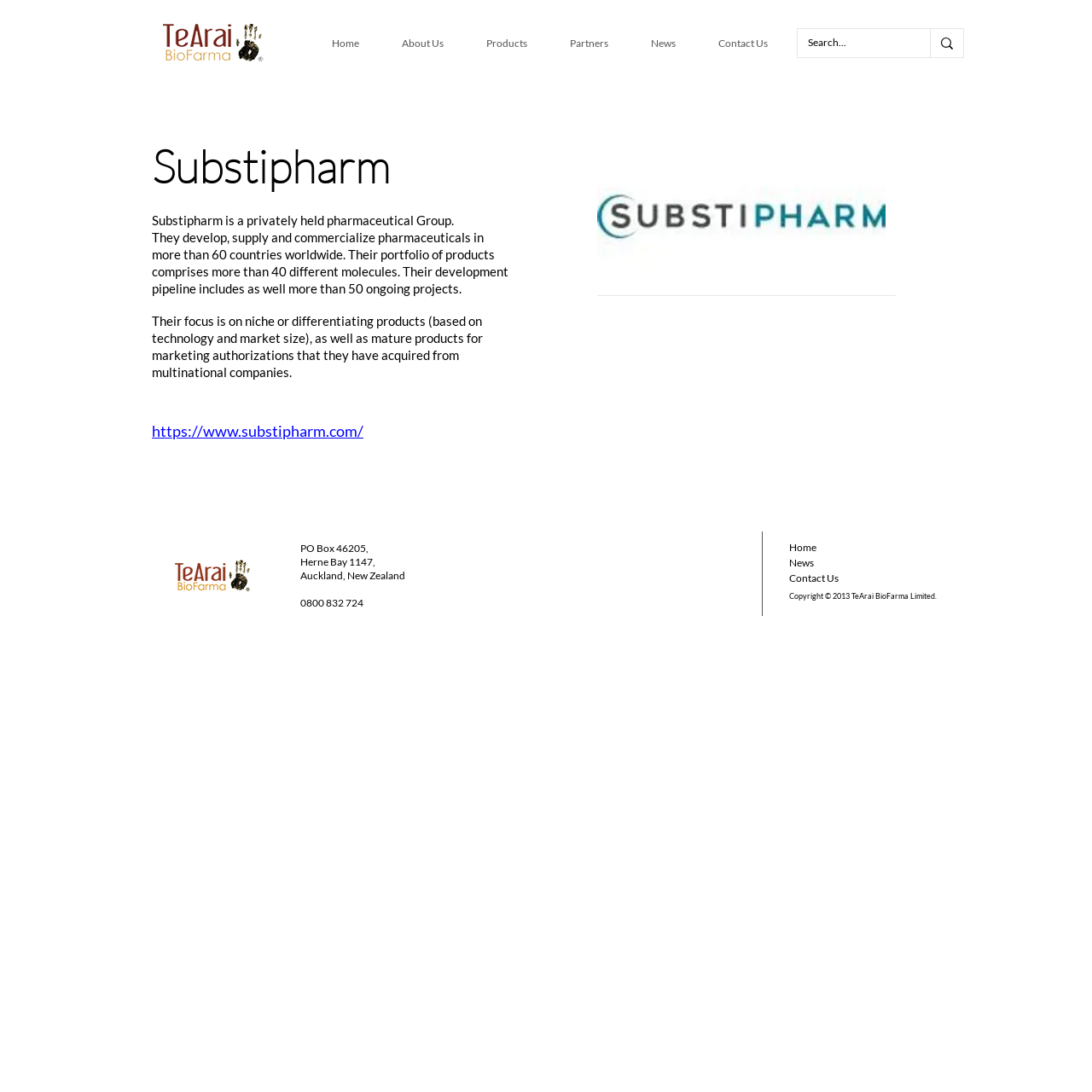Specify the bounding box coordinates of the area to click in order to execute this command: 'Search for something'. The coordinates should consist of four float numbers ranging from 0 to 1, and should be formatted as [left, top, right, bottom].

[0.74, 0.027, 0.819, 0.052]